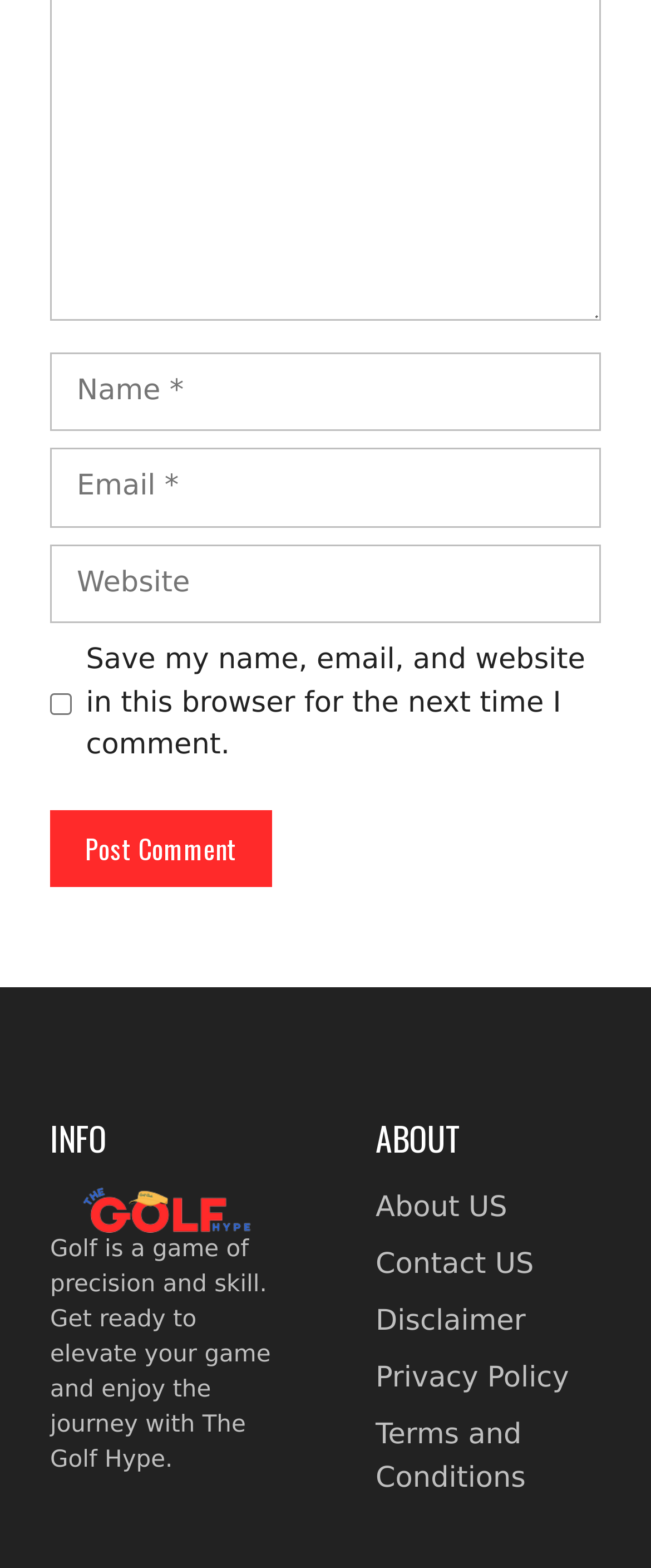Answer the question using only one word or a concise phrase: How many textboxes are there?

3